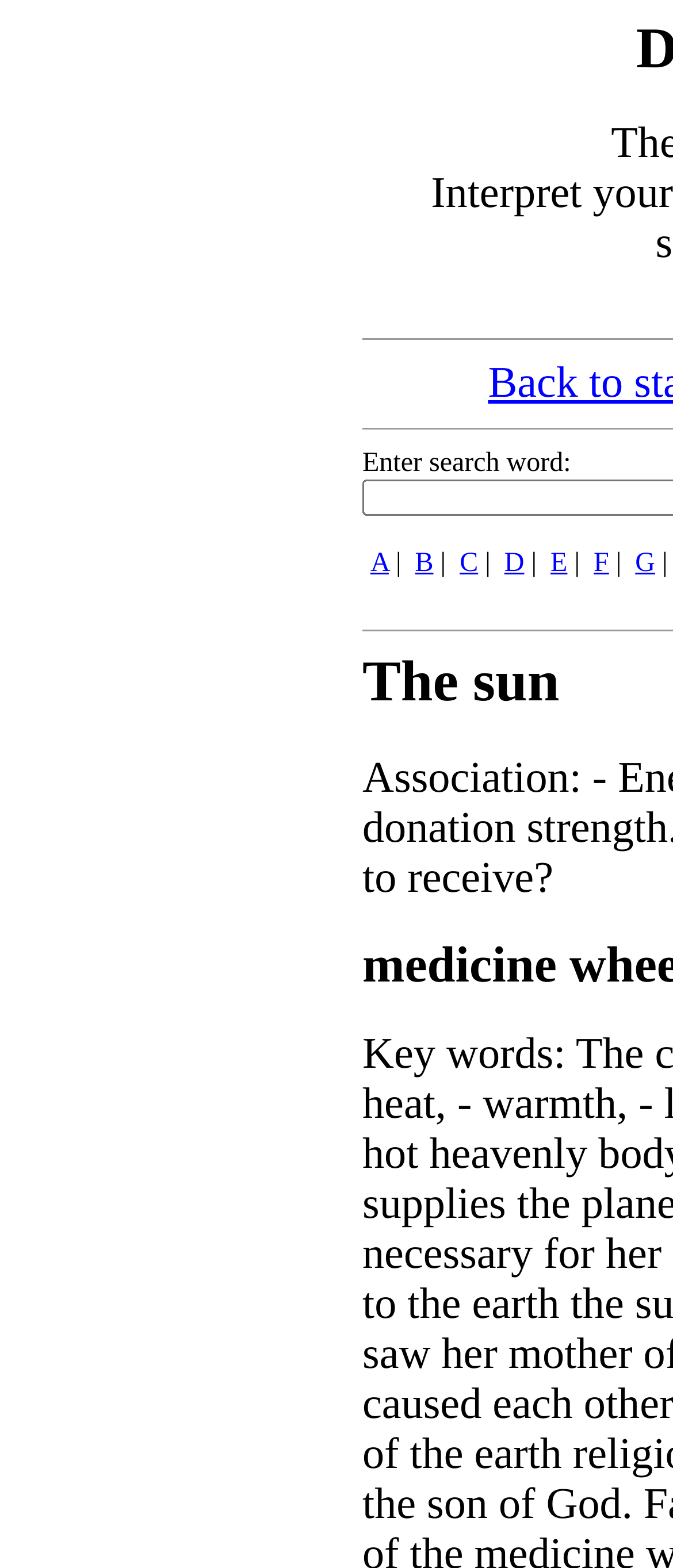Locate the bounding box coordinates of the clickable area needed to fulfill the instruction: "click on advertisement link E".

[0.818, 0.35, 0.843, 0.369]